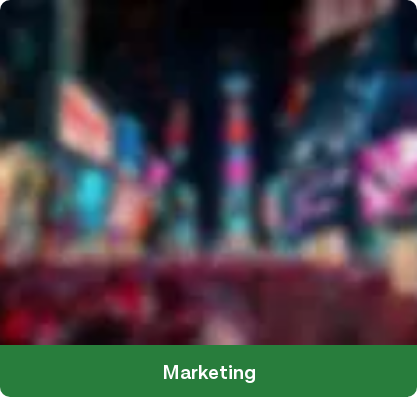What is the main theme of the image?
Examine the webpage screenshot and provide an in-depth answer to the question.

The caption explicitly states that the image 'encapsulates the essence of marketing', and a bold green banner prominently displays the word 'Marketing', highlighting its significance.